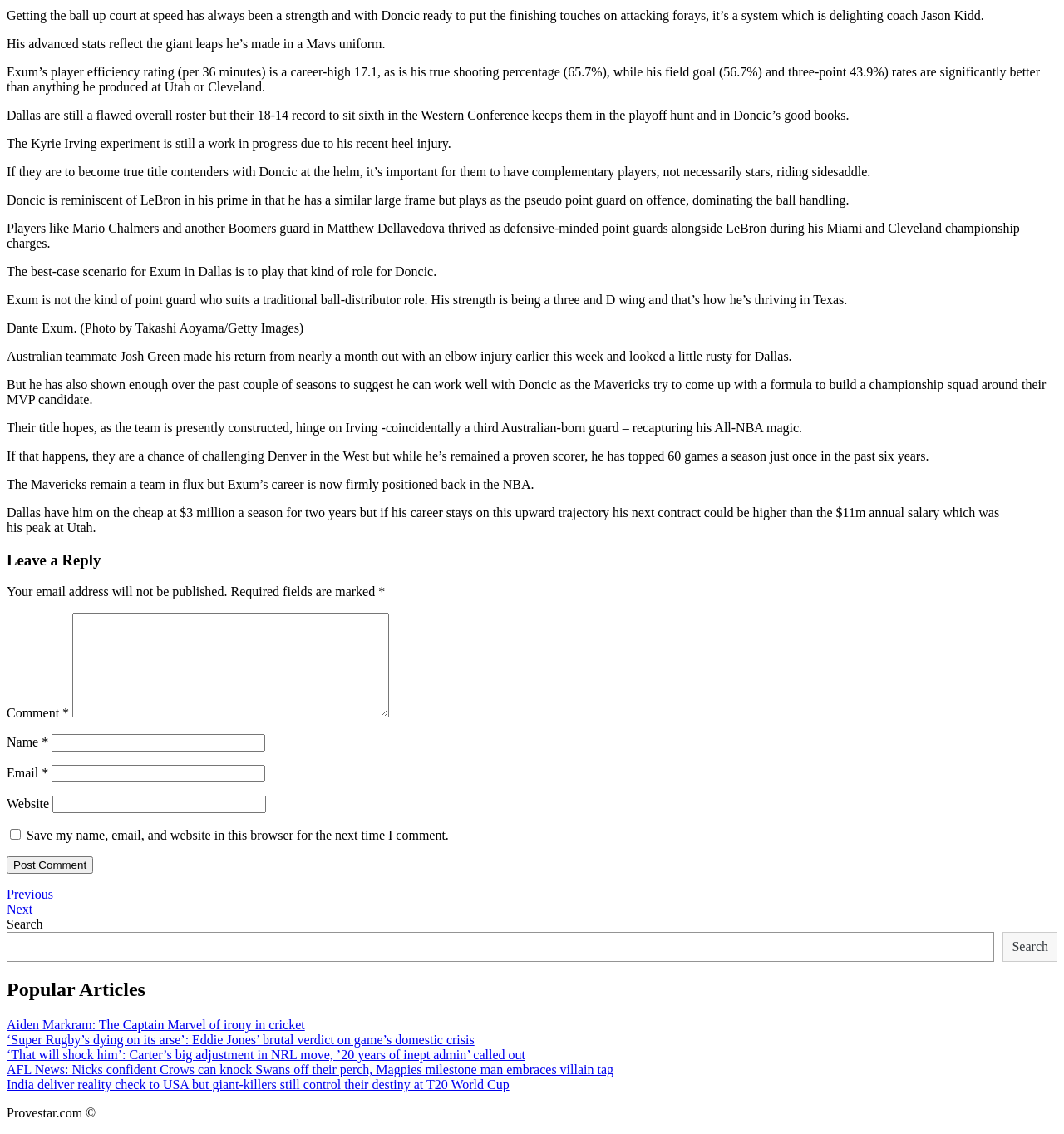What is the name of the player mentioned in the article?
Look at the webpage screenshot and answer the question with a detailed explanation.

The article mentions the name 'Dante Exum' in the text, which is accompanied by a photo of him, indicating that he is the main subject of the article.